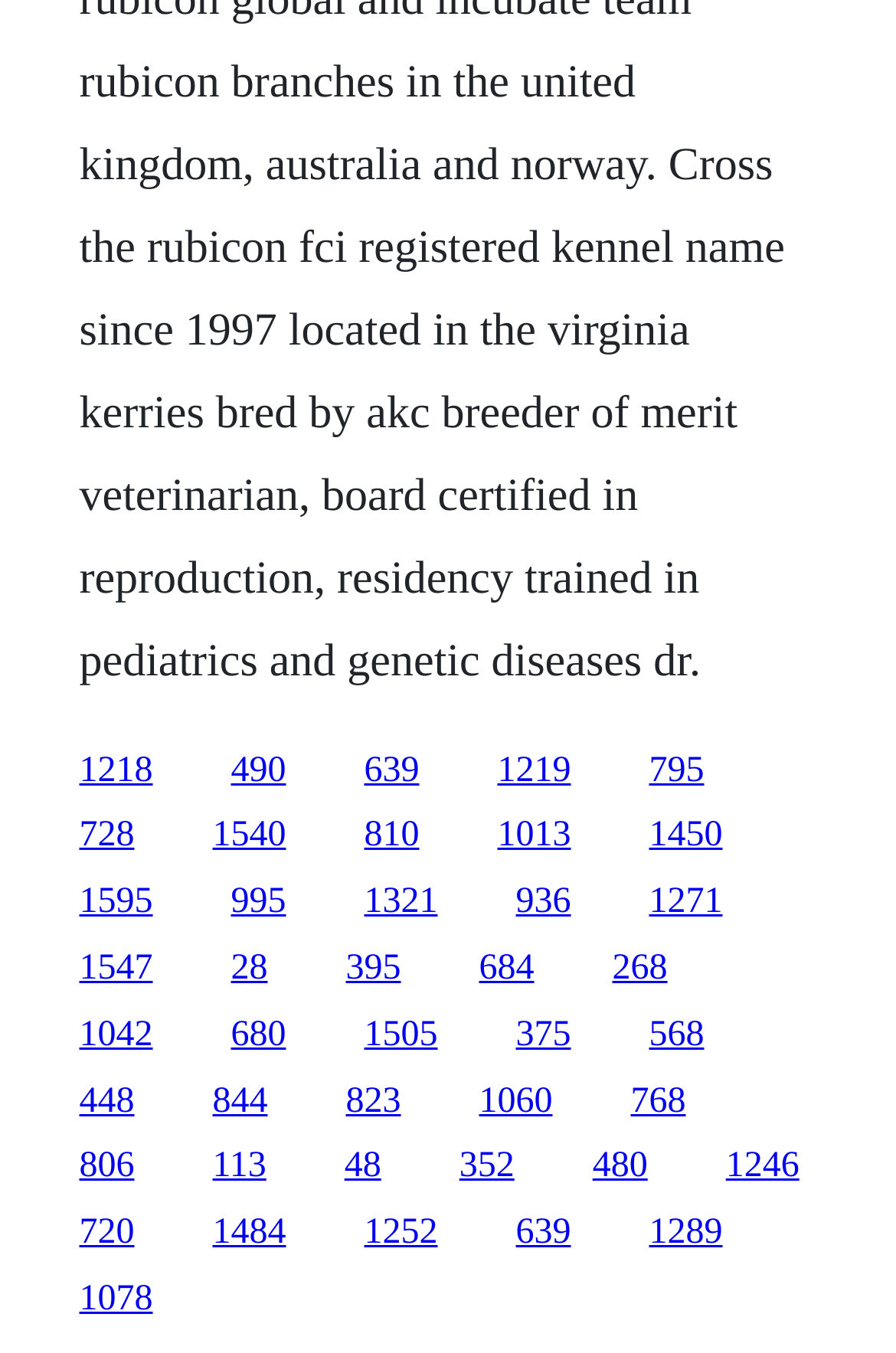Please find the bounding box coordinates of the element's region to be clicked to carry out this instruction: "access the twenty-first link".

[0.576, 0.75, 0.637, 0.779]